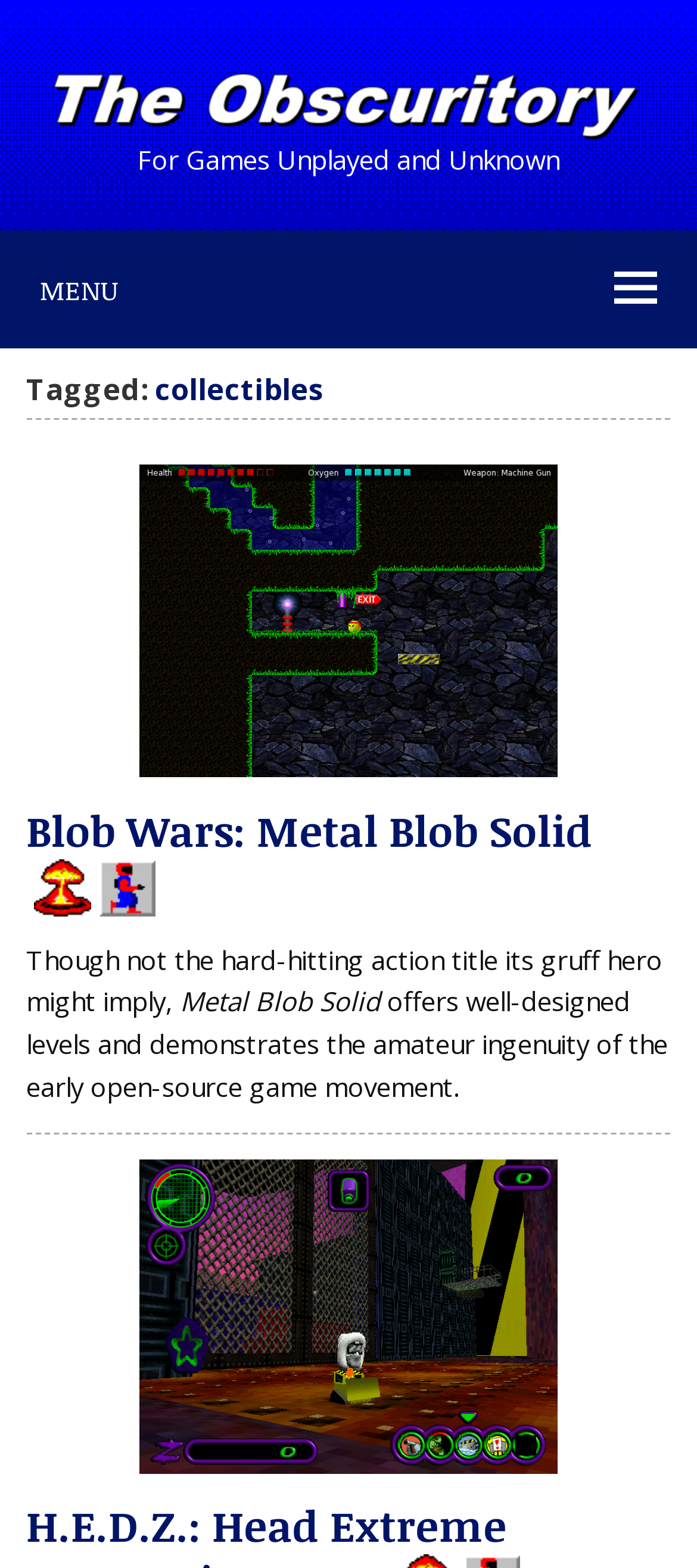Provide the bounding box coordinates of the HTML element this sentence describes: "alt="The Obscuritory" title="The Obscuritory"". The bounding box coordinates consist of four float numbers between 0 and 1, i.e., [left, top, right, bottom].

[0.076, 0.041, 0.924, 0.088]